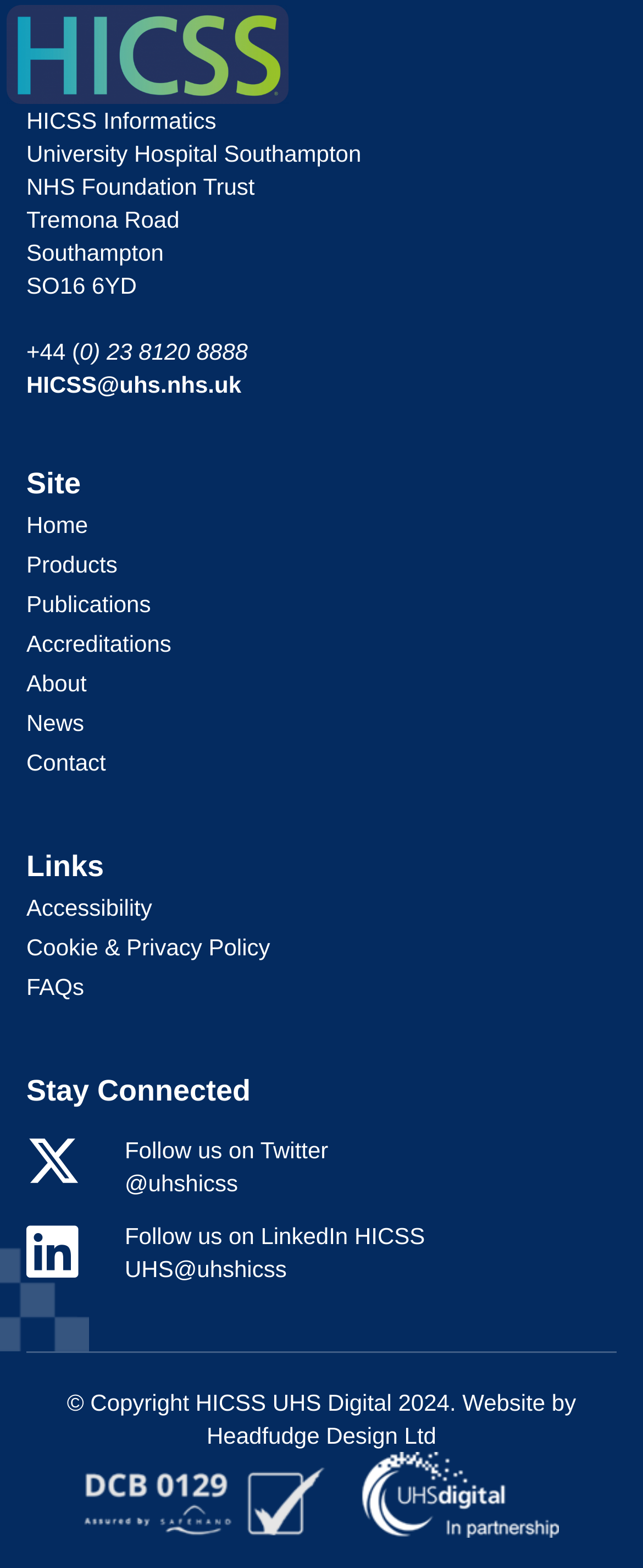What is the name of the hospital?
Using the image as a reference, give a one-word or short phrase answer.

University Hospital Southampton